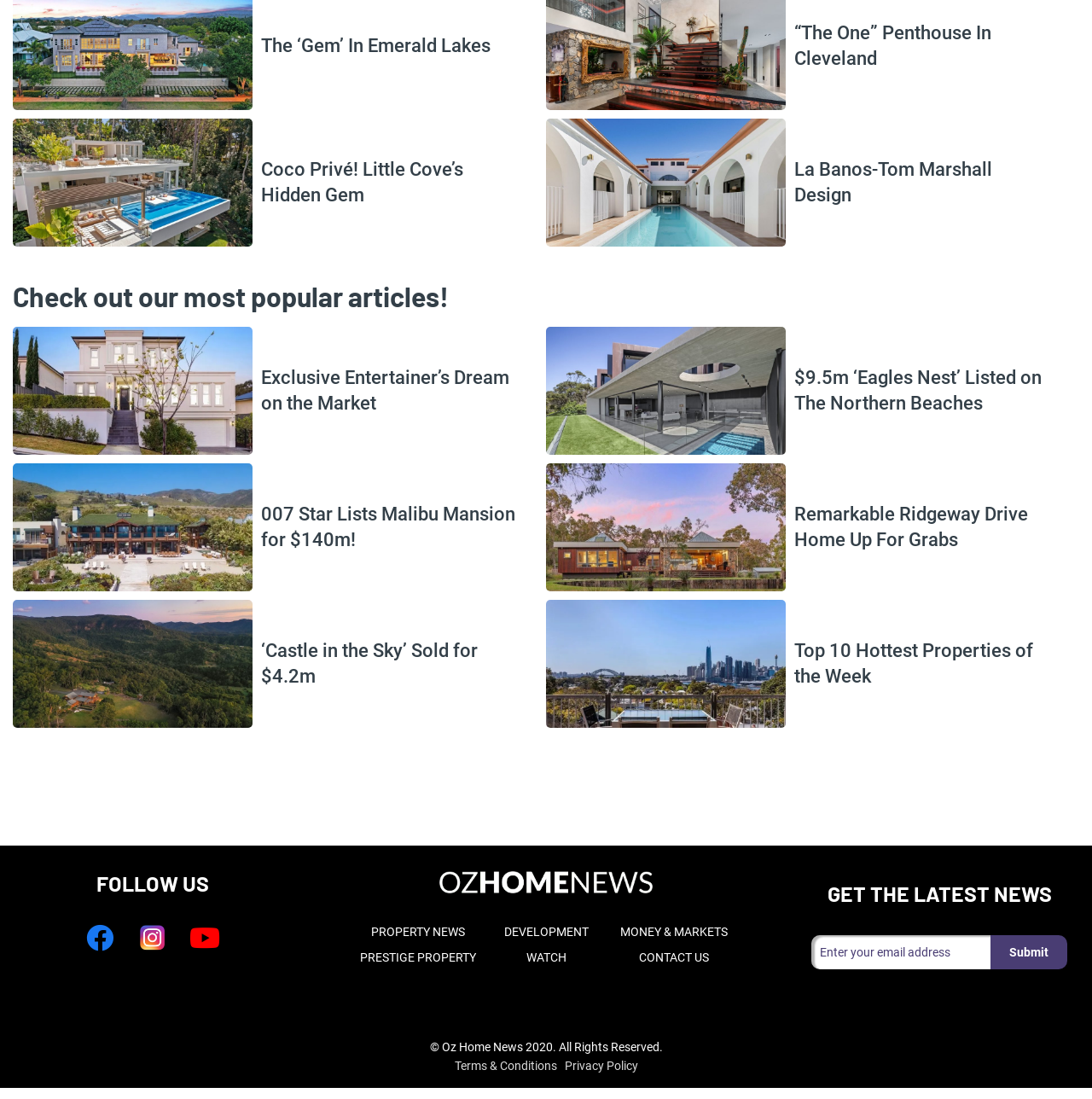Locate the bounding box coordinates of the element that needs to be clicked to carry out the instruction: "Load more articles". The coordinates should be given as four float numbers ranging from 0 to 1, i.e., [left, top, right, bottom].

[0.012, 0.717, 0.988, 0.75]